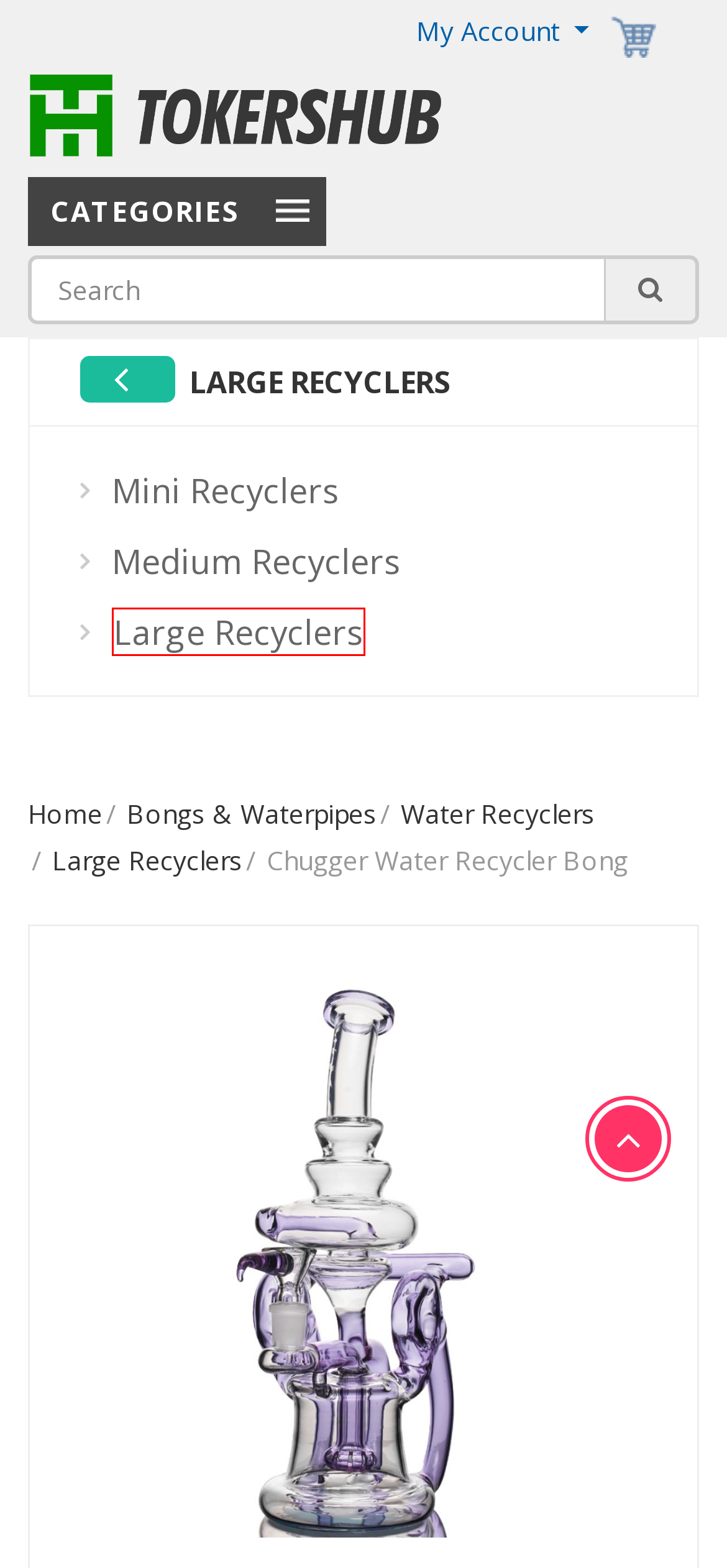Given the element description: "ShadeHosting", predict the bounding box coordinates of this UI element. The coordinates must be four float numbers between 0 and 1, given as [left, top, right, bottom].

None